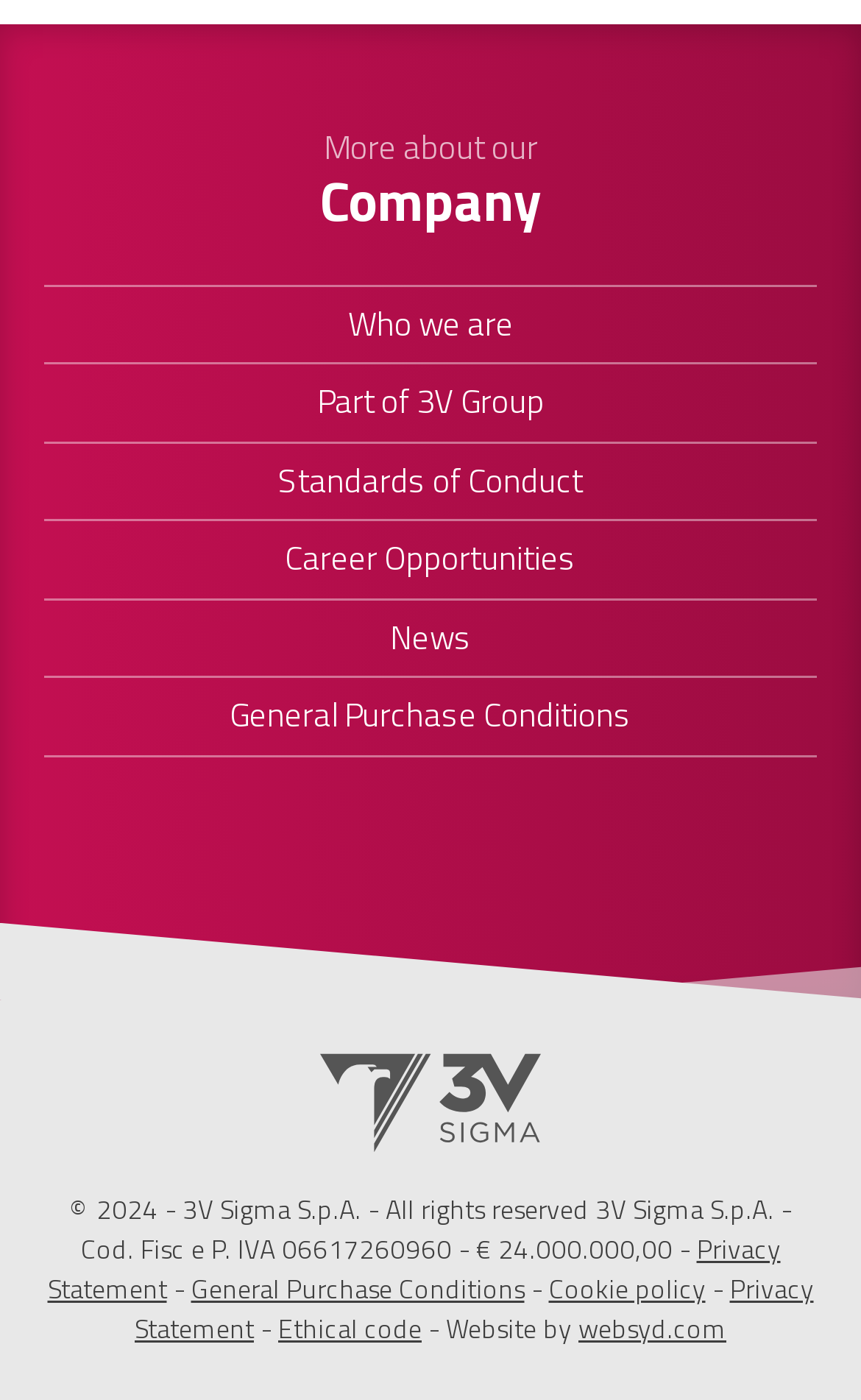Provide a brief response to the question using a single word or phrase: 
What is the fiscal code of 3V Sigma S.p.A.?

06617260960